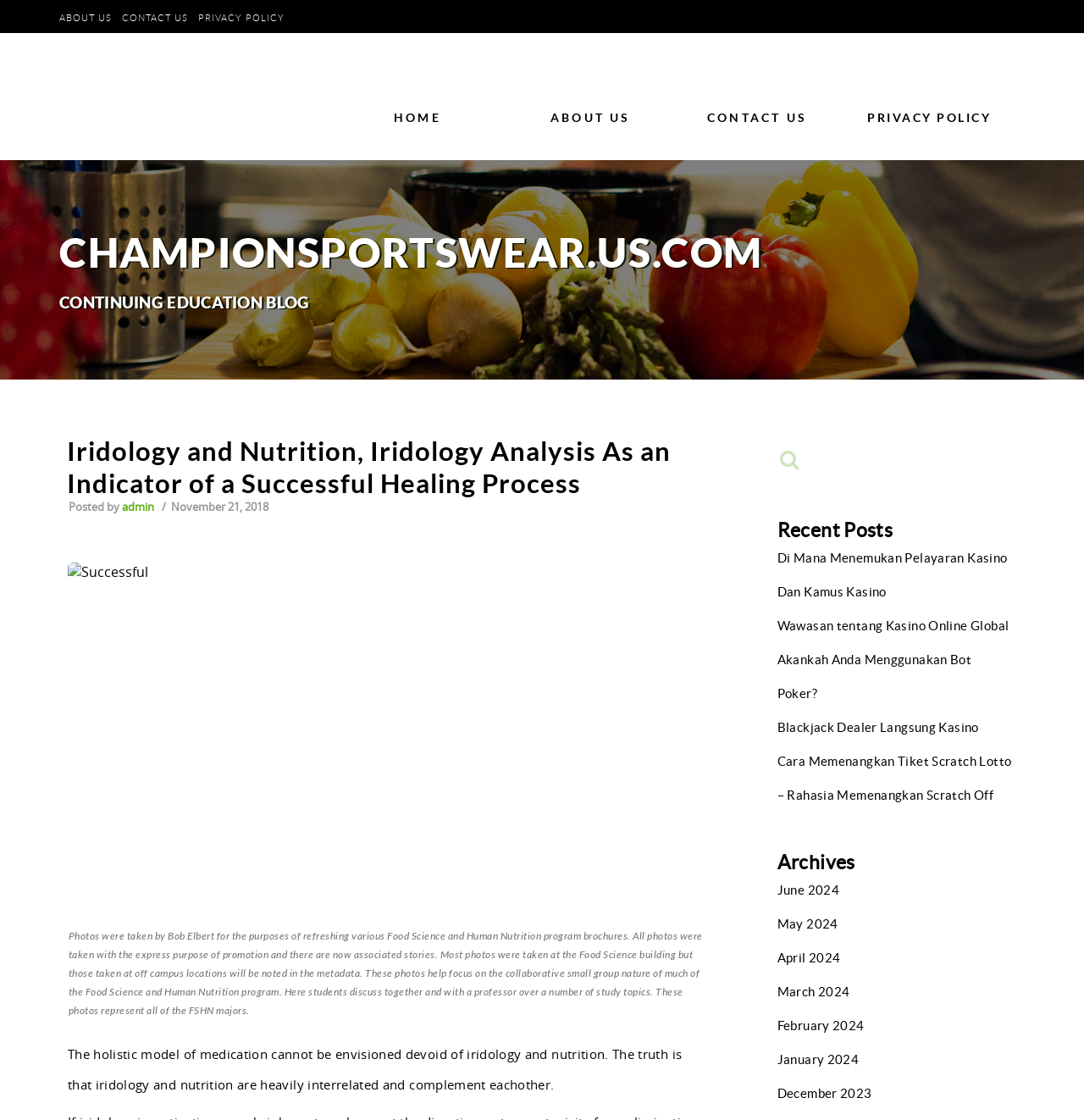Find the bounding box coordinates for the HTML element described as: "November 21, 2018". The coordinates should consist of four float values between 0 and 1, i.e., [left, top, right, bottom].

[0.155, 0.446, 0.248, 0.459]